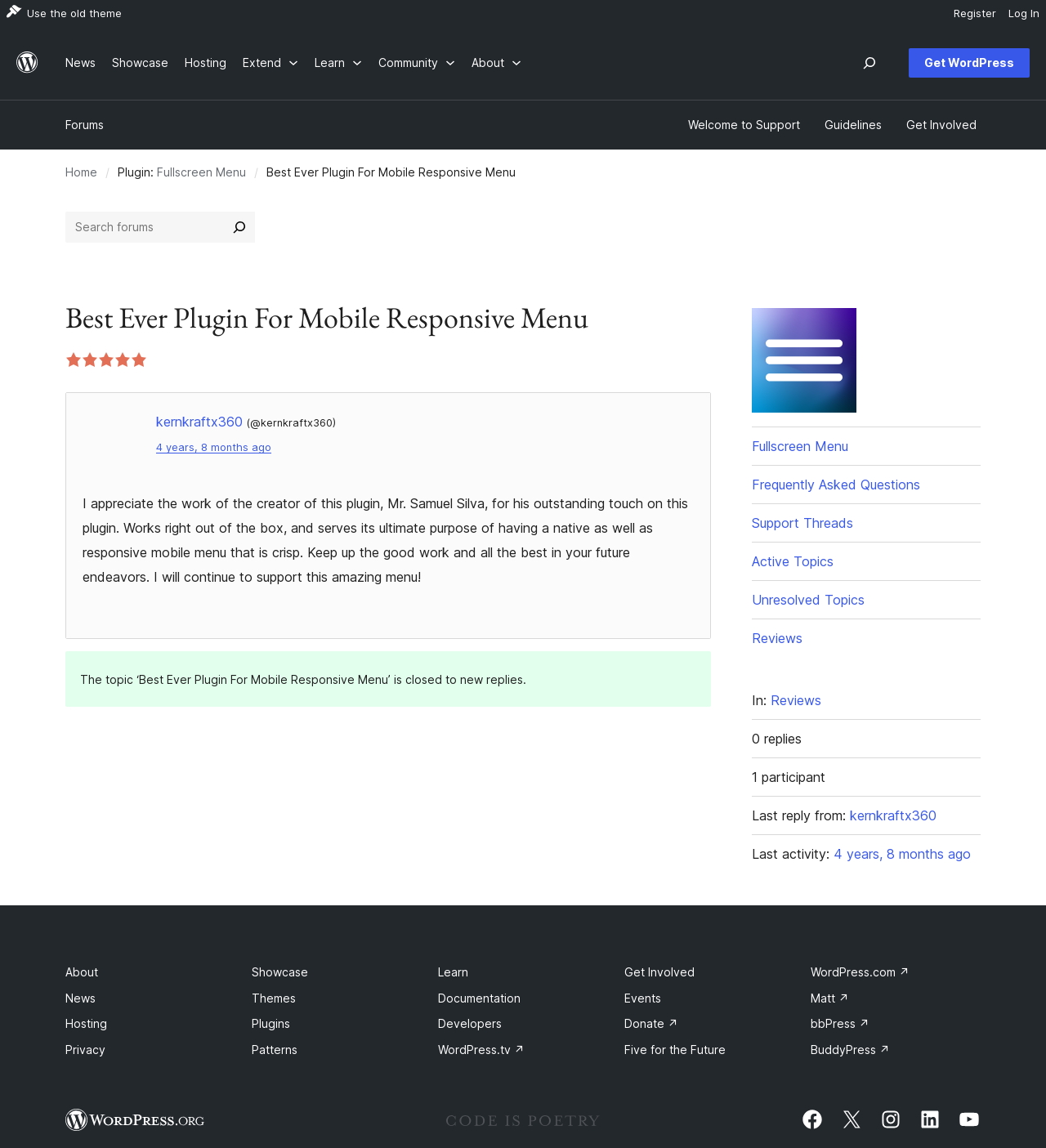Please locate the bounding box coordinates of the element's region that needs to be clicked to follow the instruction: "Read the review of Fullscreen Menu". The bounding box coordinates should be provided as four float numbers between 0 and 1, i.e., [left, top, right, bottom].

[0.15, 0.141, 0.235, 0.16]